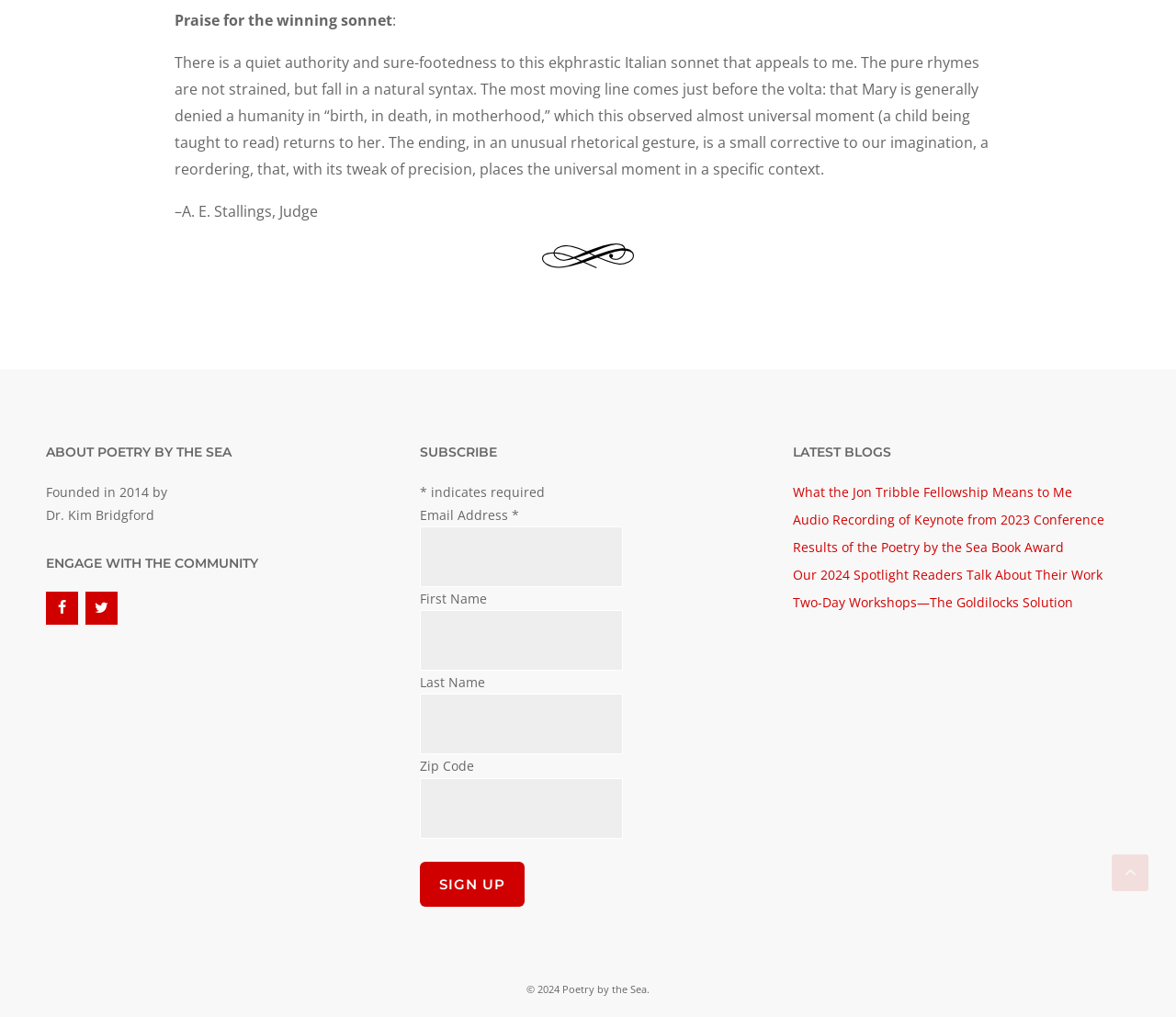Please determine the bounding box coordinates of the clickable area required to carry out the following instruction: "View the 'Events, news and publications' page". The coordinates must be four float numbers between 0 and 1, represented as [left, top, right, bottom].

None